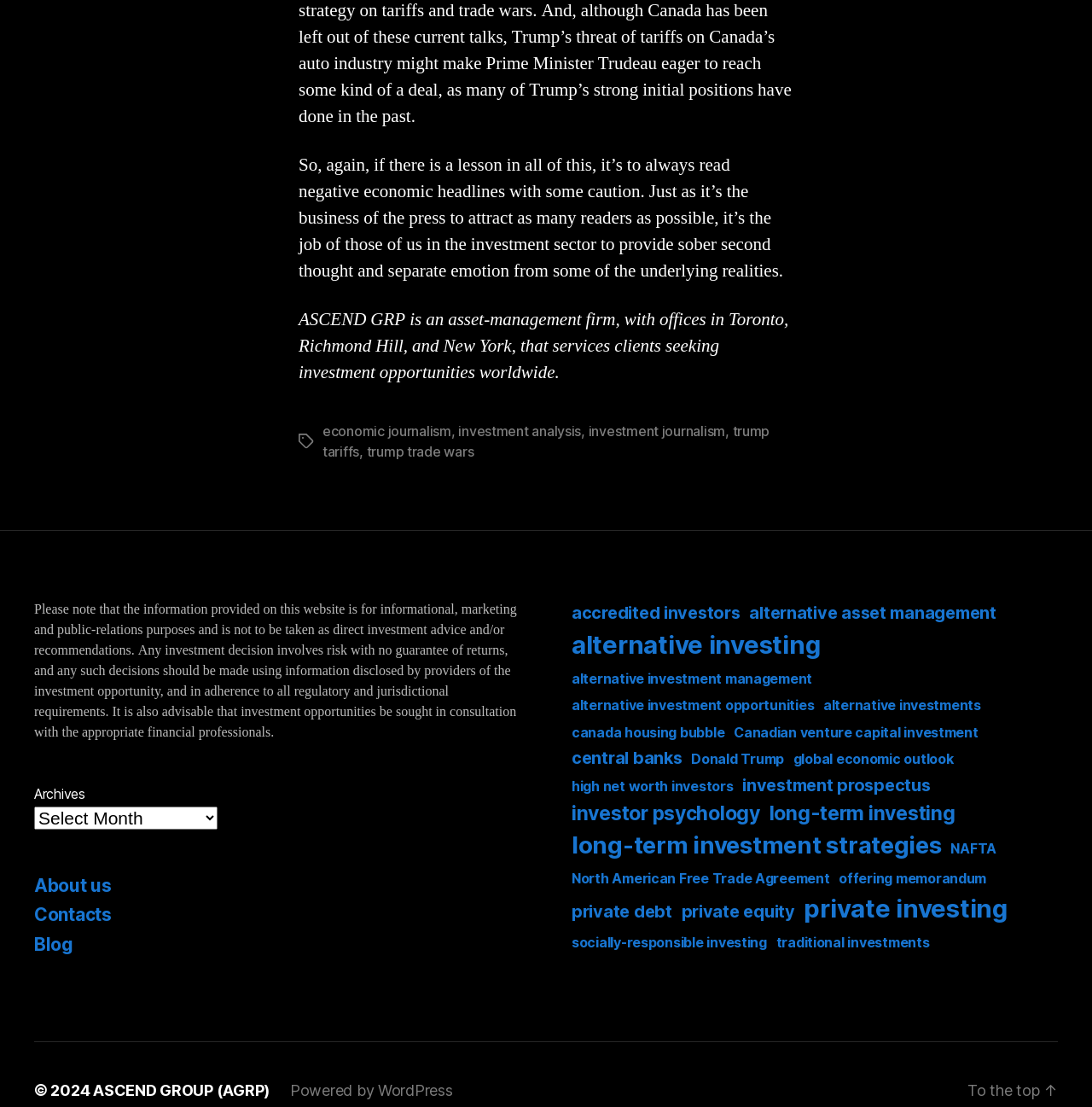Please respond to the question with a concise word or phrase:
What is the name of the asset-management firm?

ASCEND GRP